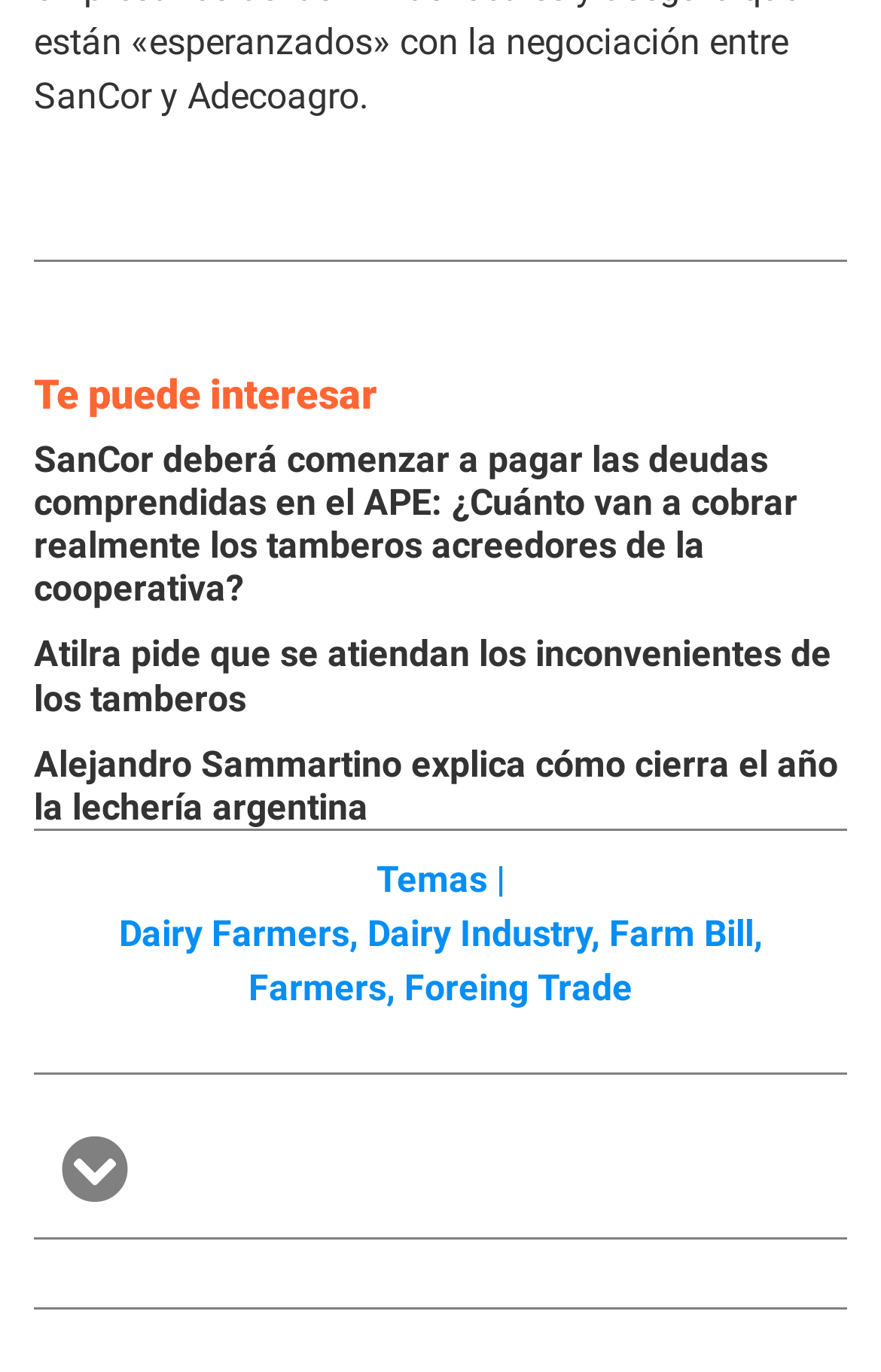Can you find the bounding box coordinates for the element to click on to achieve the instruction: "Explore the topic of Dairy Farmers"?

[0.135, 0.665, 0.396, 0.696]